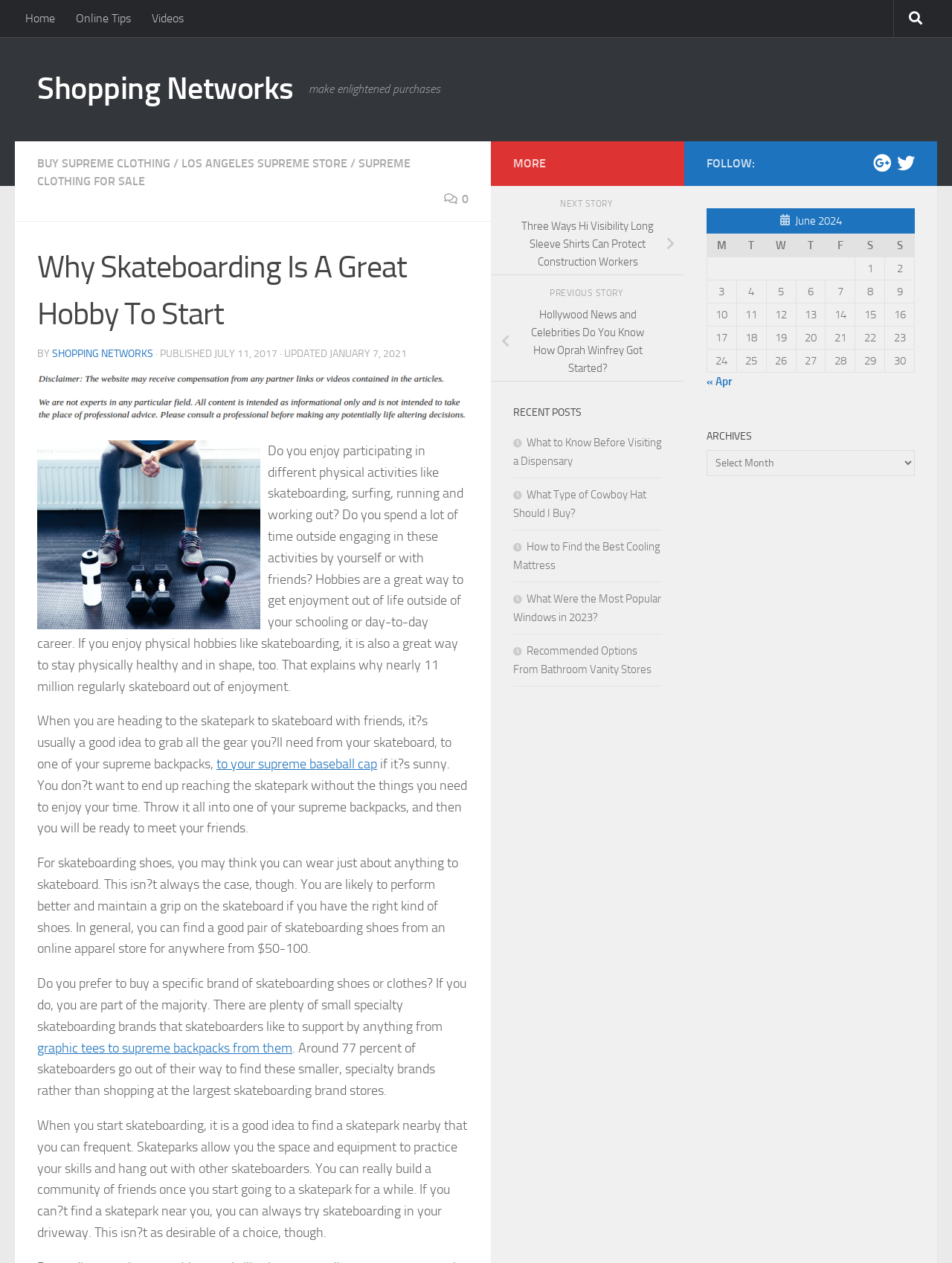Can you identify the bounding box coordinates of the clickable region needed to carry out this instruction: 'Click the 'Nutrition' link'? The coordinates should be four float numbers within the range of 0 to 1, stated as [left, top, right, bottom].

None